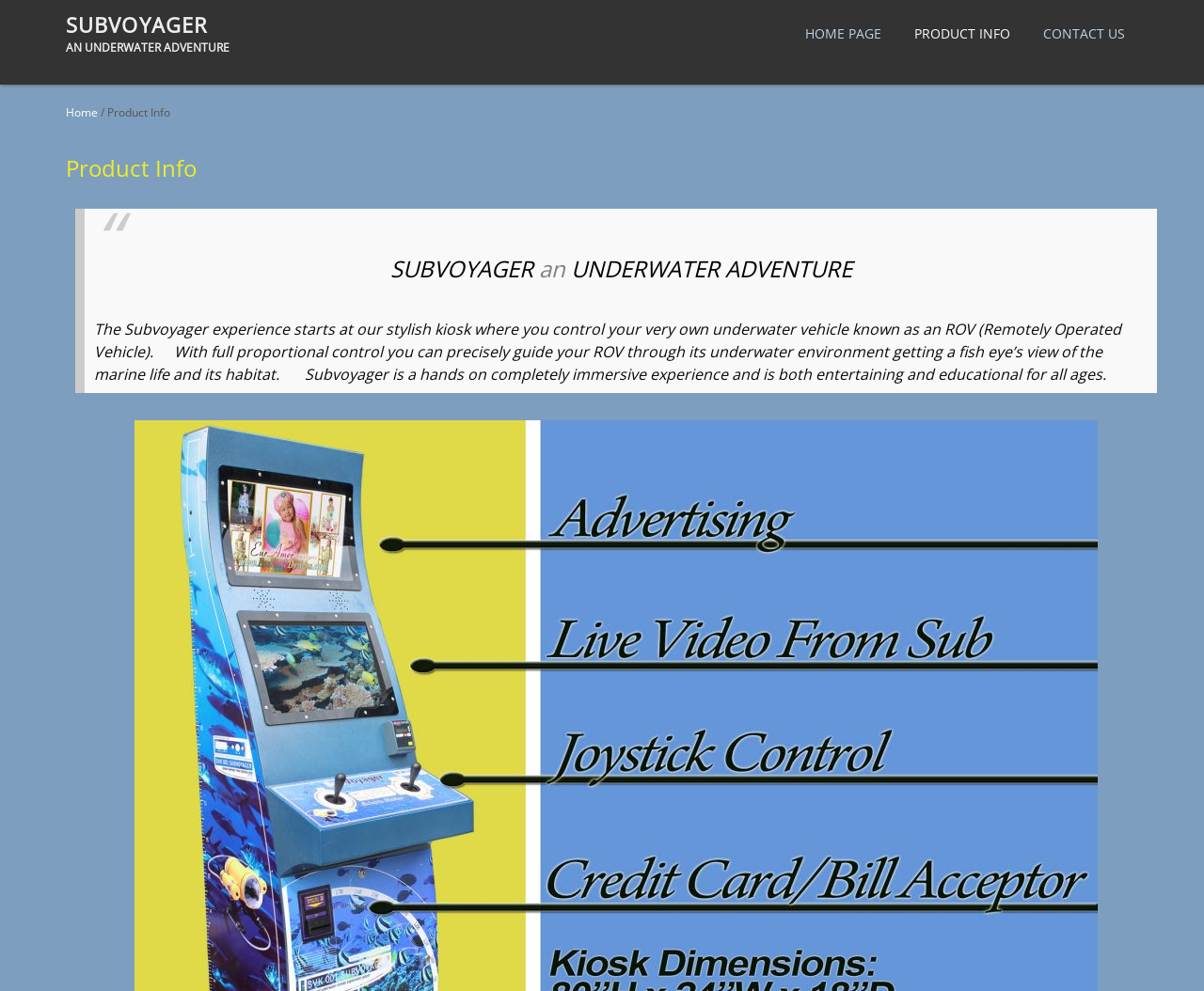What type of control do users have over the ROV?
Based on the visual information, provide a detailed and comprehensive answer.

According to the webpage, users have full proportional control over the ROV, which means they can precisely guide the vehicle through its underwater environment.